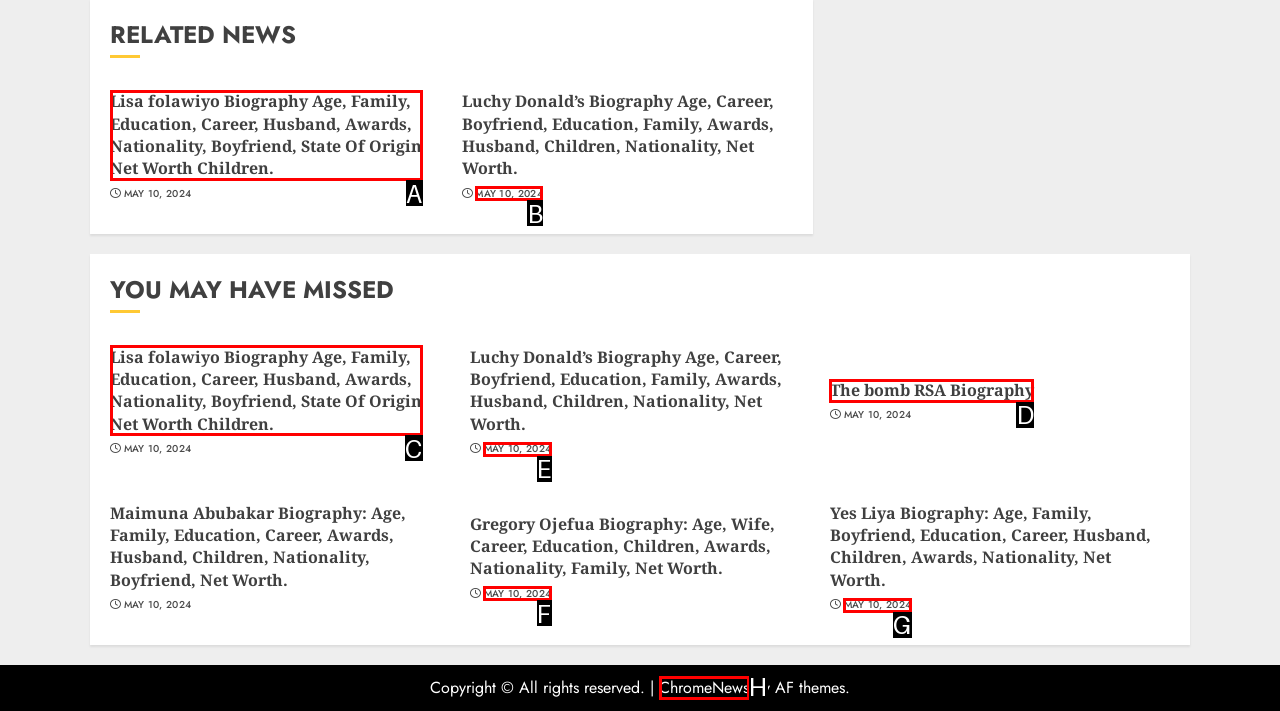Tell me which one HTML element I should click to complete the following task: Read Lisa Folawiyo's biography Answer with the option's letter from the given choices directly.

A